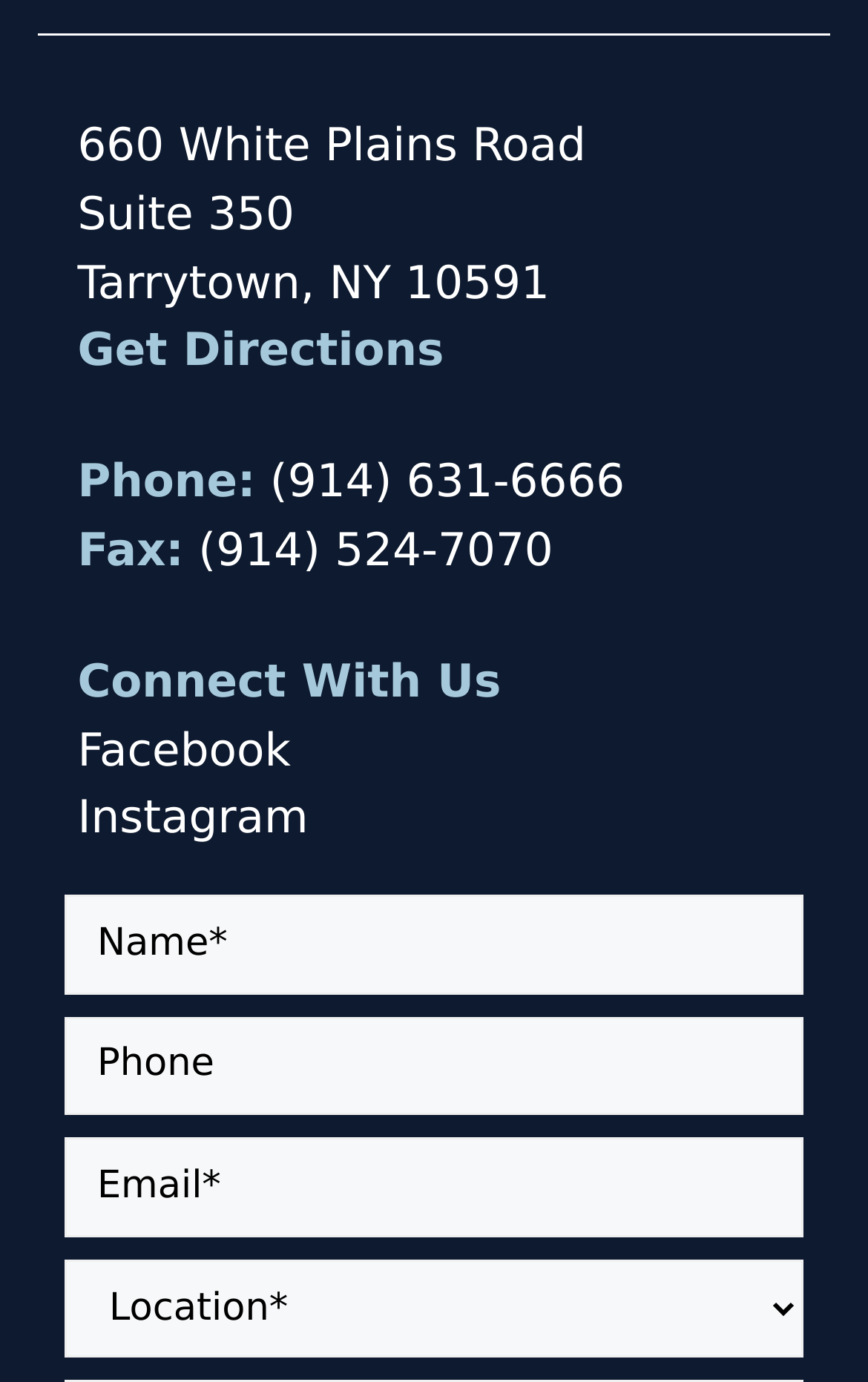Find the bounding box coordinates of the UI element according to this description: "Instagram".

[0.089, 0.569, 0.355, 0.608]